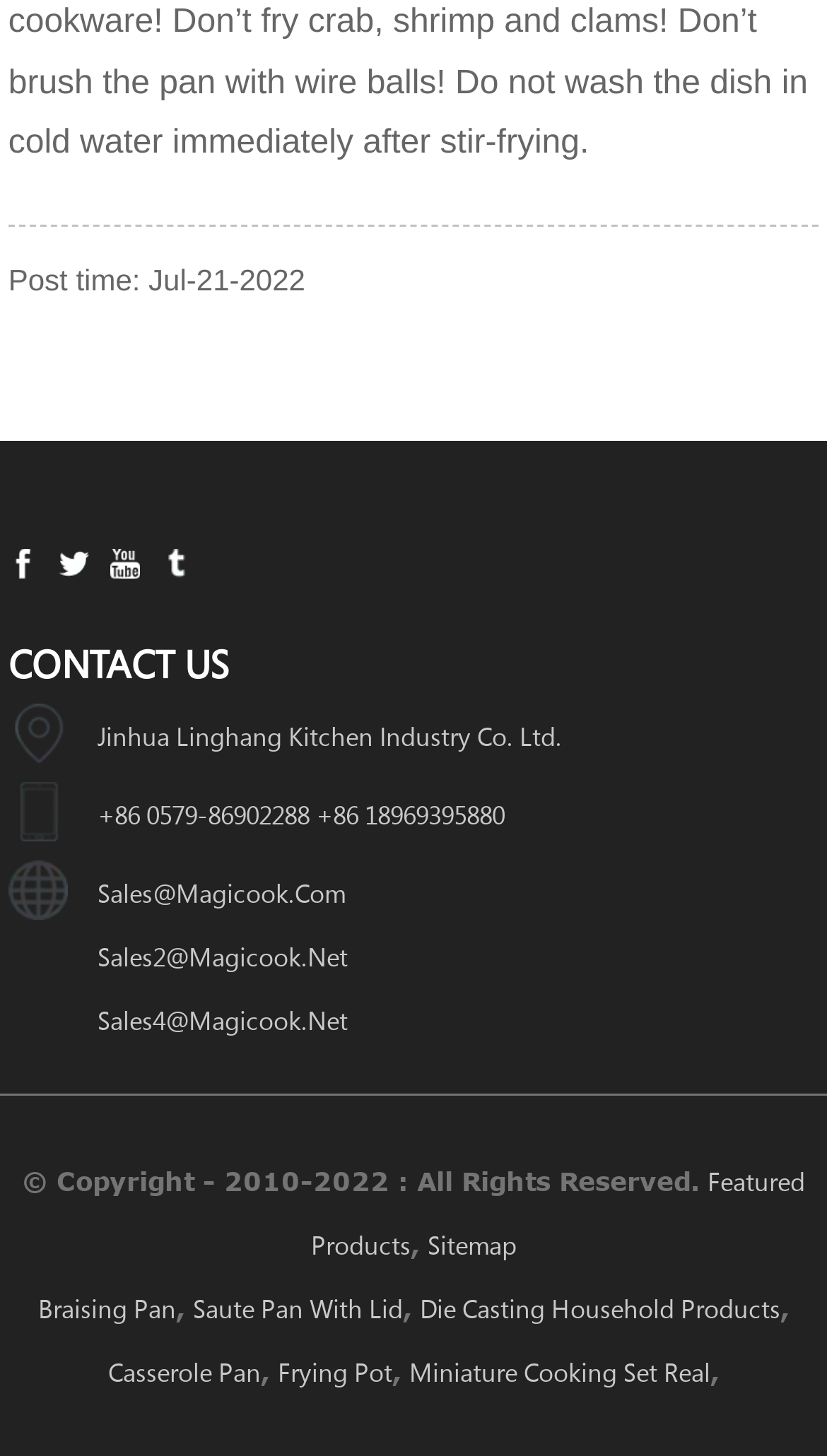Specify the bounding box coordinates of the element's region that should be clicked to achieve the following instruction: "Click the 'CONTACT US' heading". The bounding box coordinates consist of four float numbers between 0 and 1, in the format [left, top, right, bottom].

[0.01, 0.443, 0.99, 0.469]